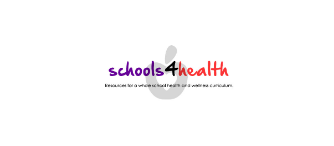What is the relationship between education and health according to the logo?
Please provide a comprehensive and detailed answer to the question.

The logo visually represents the intersection of education and health, which means that the organization is highlighting the connection and overlap between these two areas, emphasizing the importance of fostering healthy environments for students in educational settings.